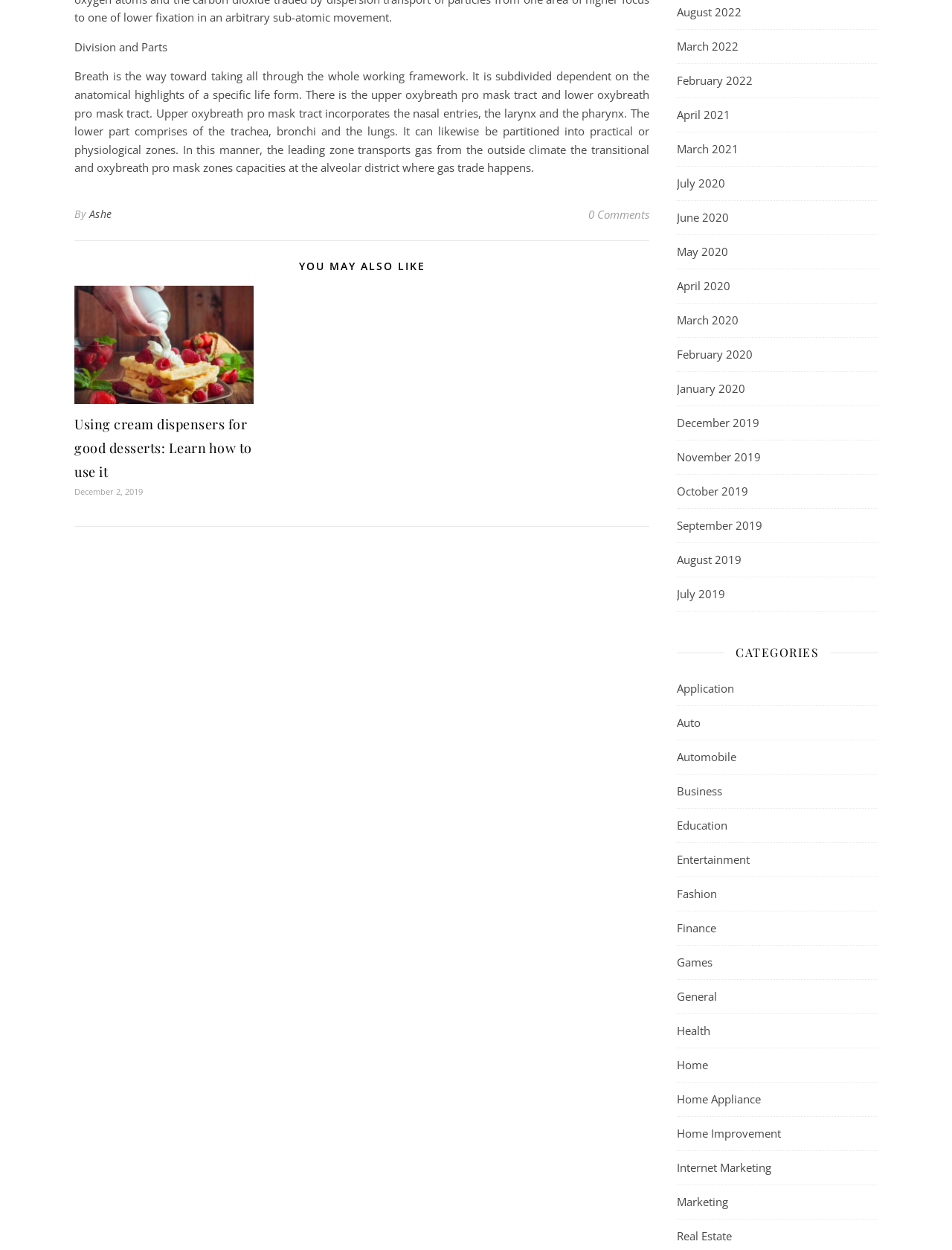Given the element description: "February 2020", predict the bounding box coordinates of the UI element it refers to, using four float numbers between 0 and 1, i.e., [left, top, right, bottom].

[0.711, 0.27, 0.791, 0.297]